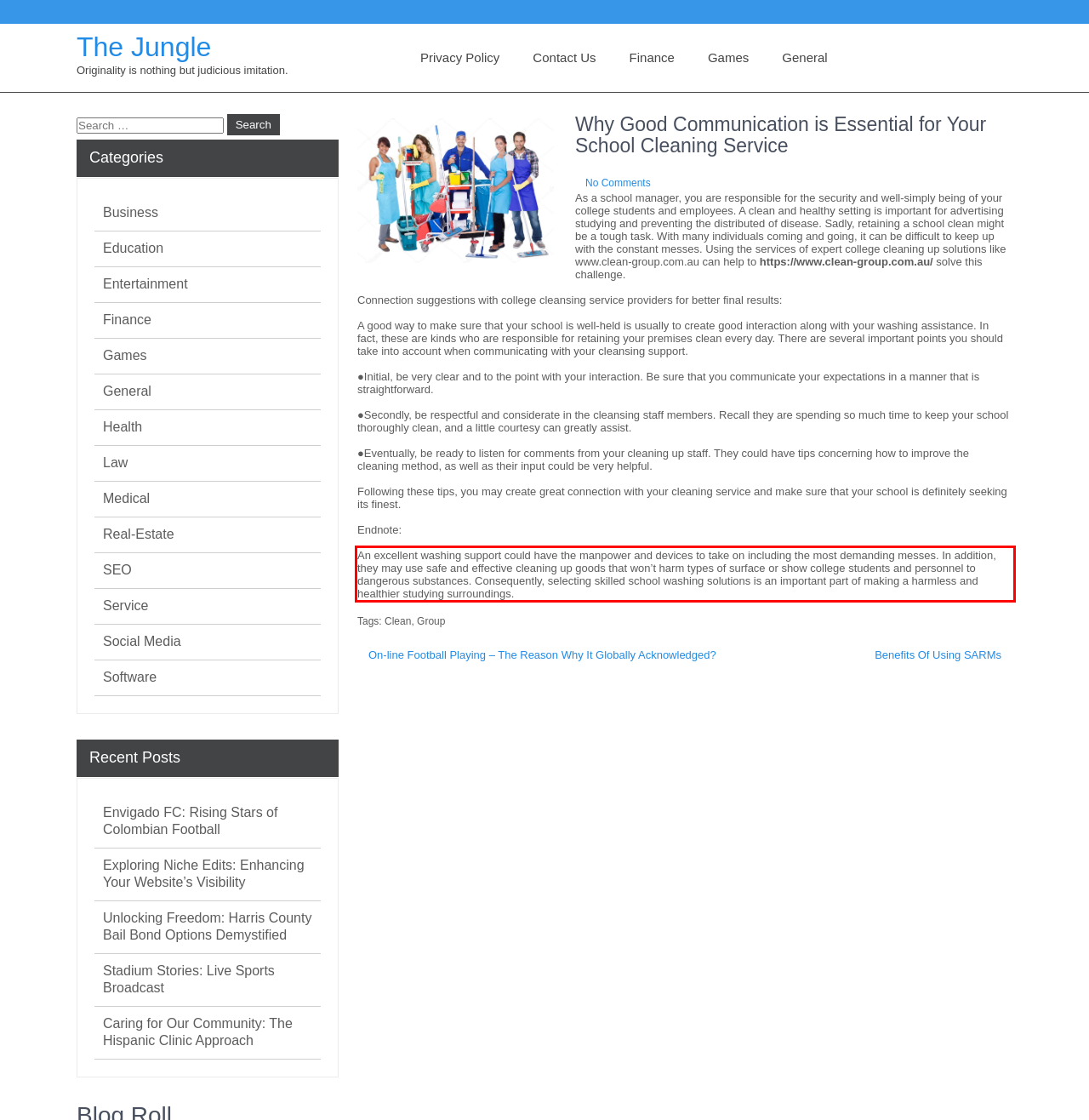You are presented with a webpage screenshot featuring a red bounding box. Perform OCR on the text inside the red bounding box and extract the content.

An excellent washing support could have the manpower and devices to take on including the most demanding messes. In addition, they may use safe and effective cleaning up goods that won’t harm types of surface or show college students and personnel to dangerous substances. Consequently, selecting skilled school washing solutions is an important part of making a harmless and healthier studying surroundings.